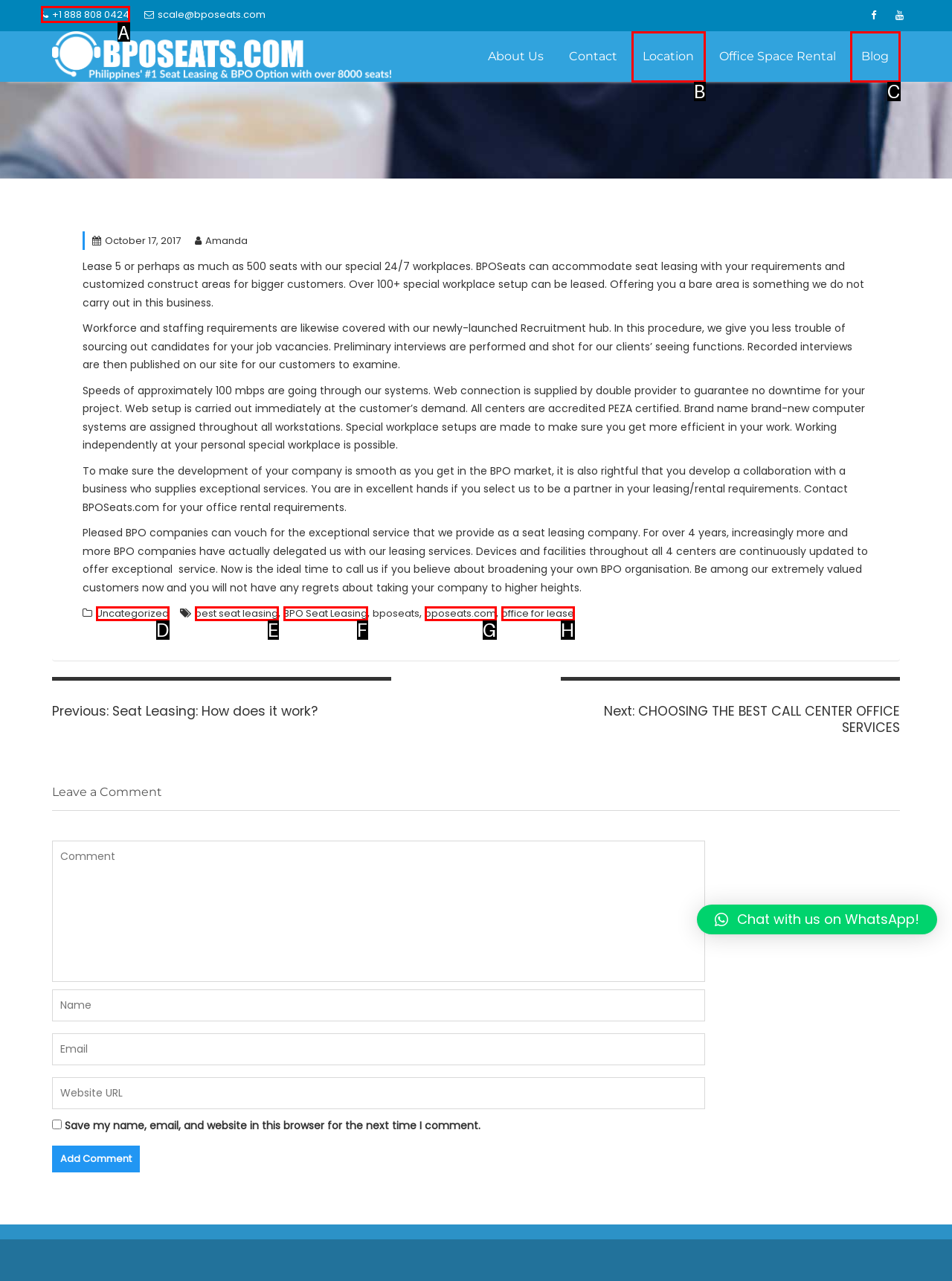Select the option I need to click to accomplish this task: Call the phone number
Provide the letter of the selected choice from the given options.

A